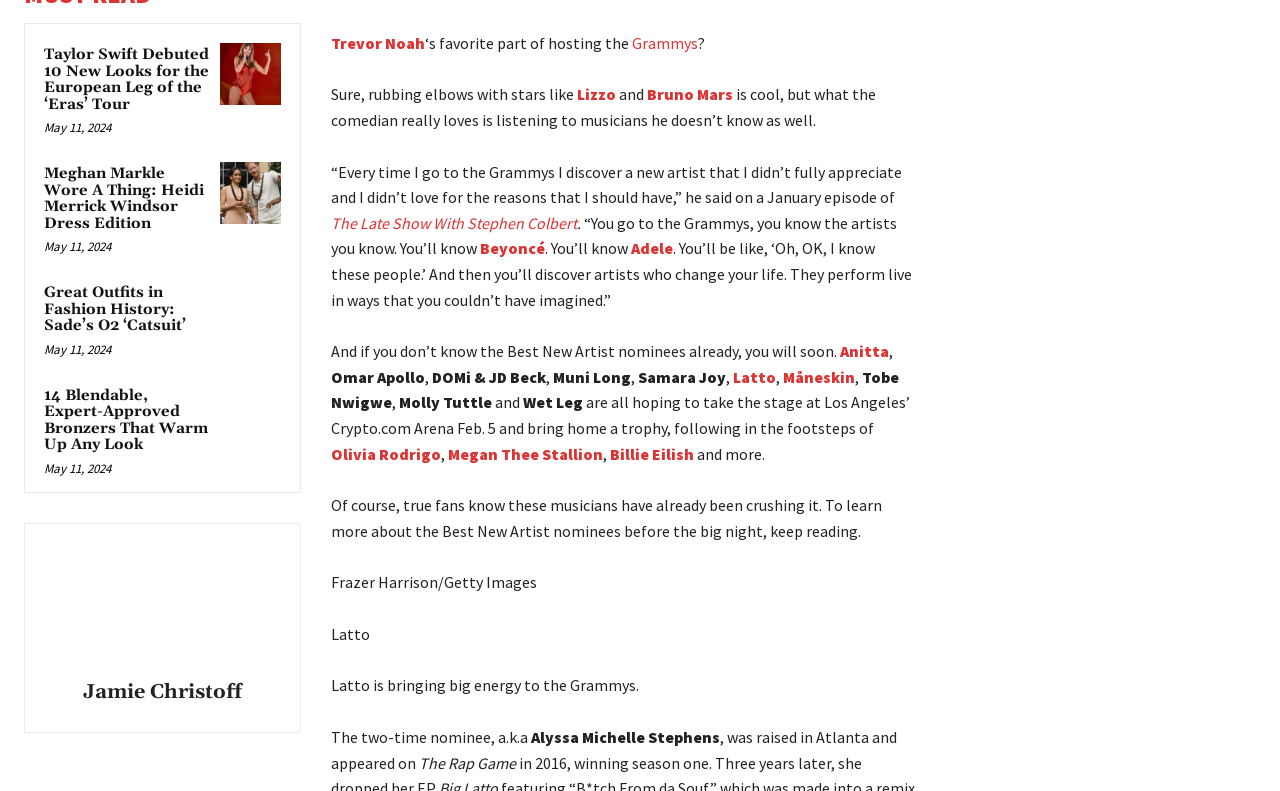Please respond to the question using a single word or phrase:
What is the date of the articles on this webpage?

May 11, 2024